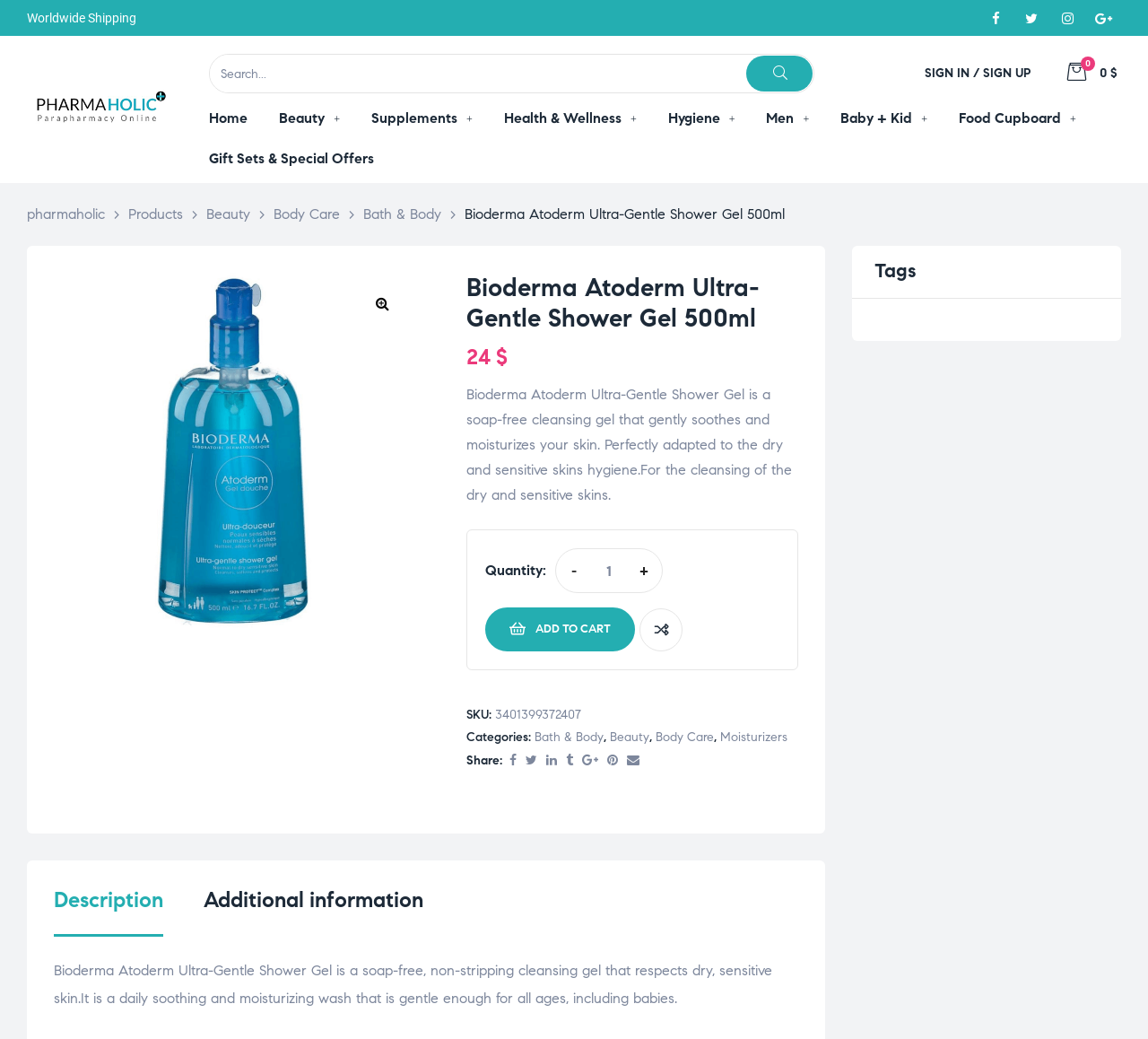Extract the primary heading text from the webpage.

Bioderma Atoderm Ultra-Gentle Shower Gel 500ml